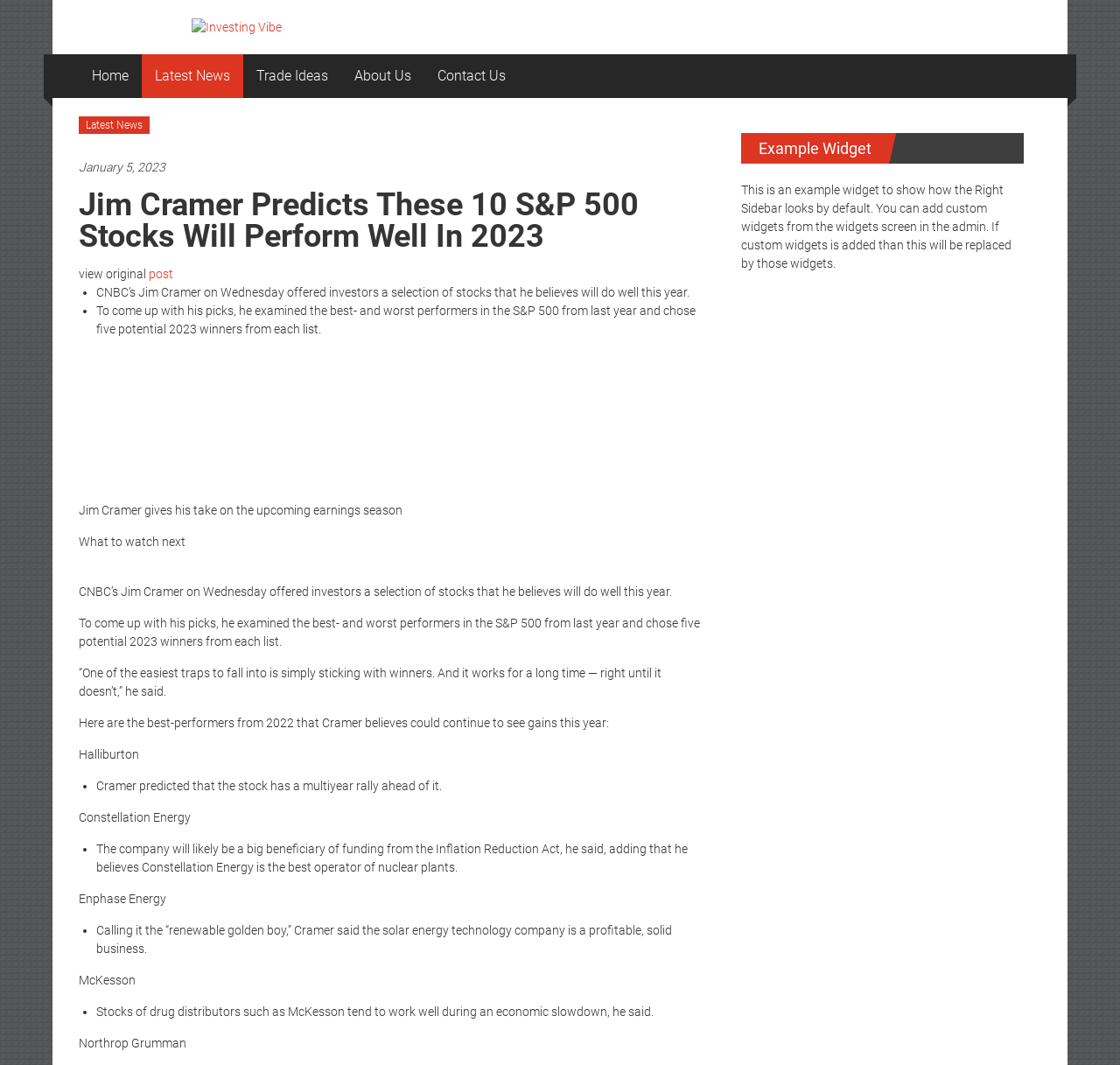Please provide a brief answer to the question using only one word or phrase: 
What is the name of the first stock mentioned in the article?

Halliburton